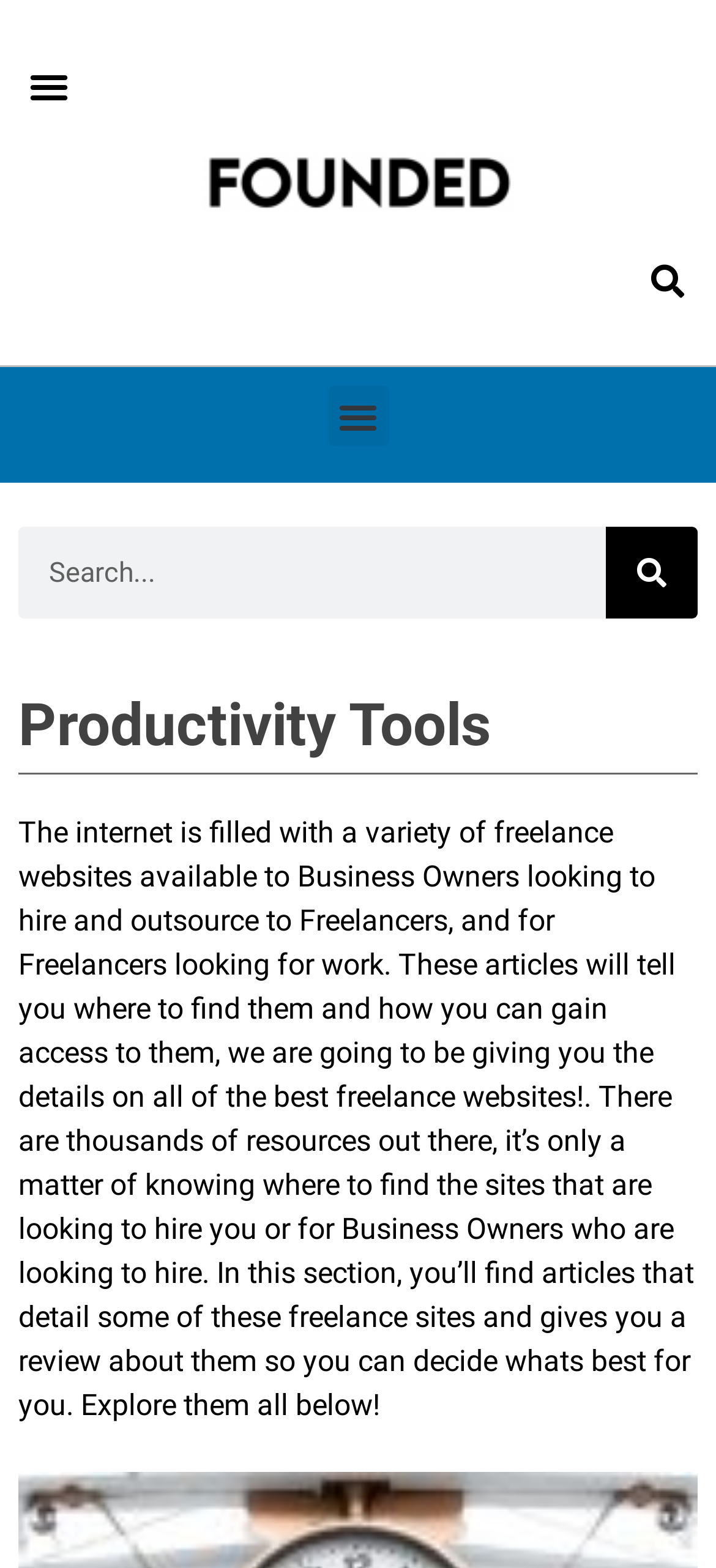Respond to the following question with a brief word or phrase:
What is the purpose of this webpage?

Freelance websites